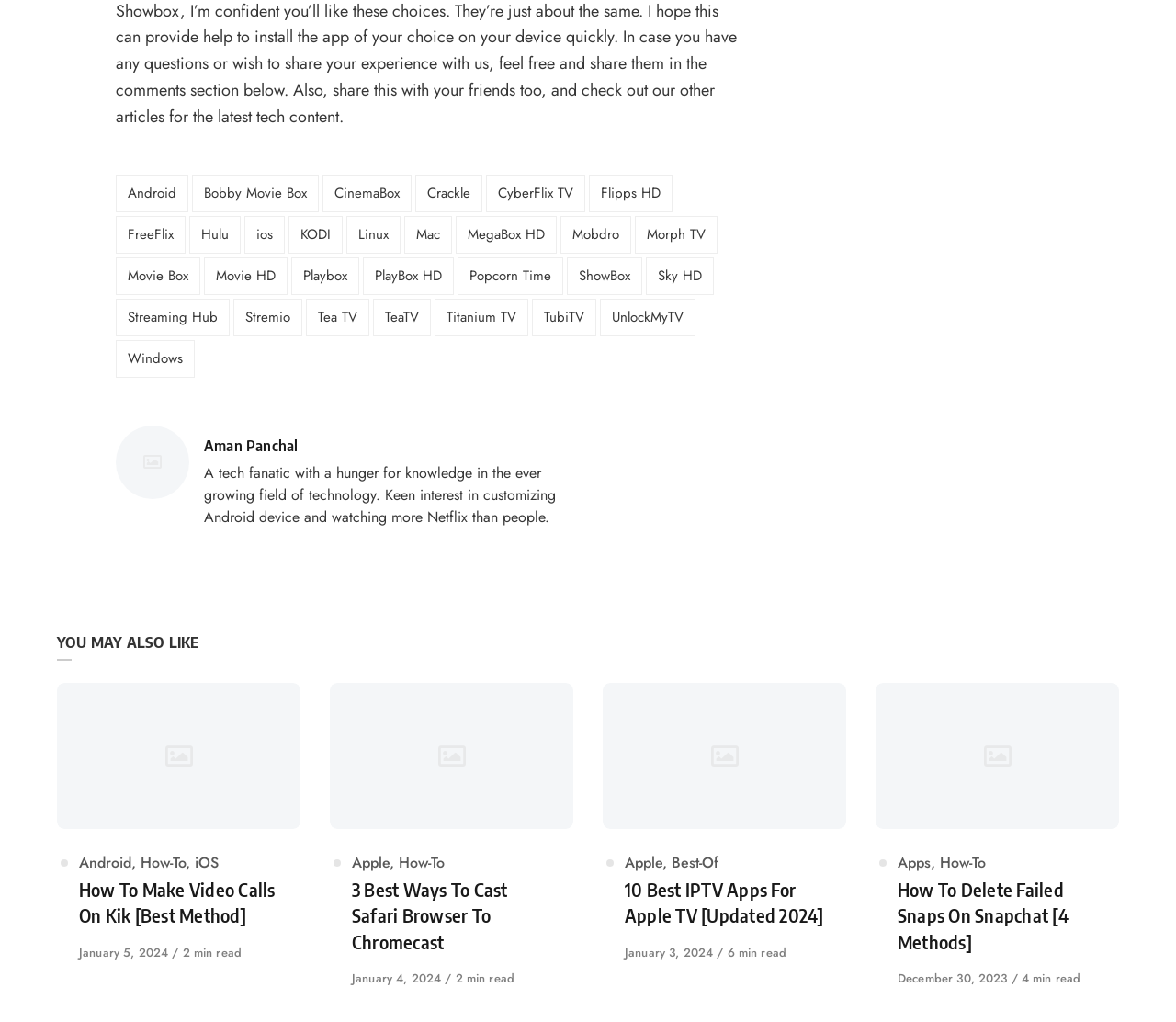Can you pinpoint the bounding box coordinates for the clickable element required for this instruction: "Click on the 'Today's Word' link"? The coordinates should be four float numbers between 0 and 1, i.e., [left, top, right, bottom].

None